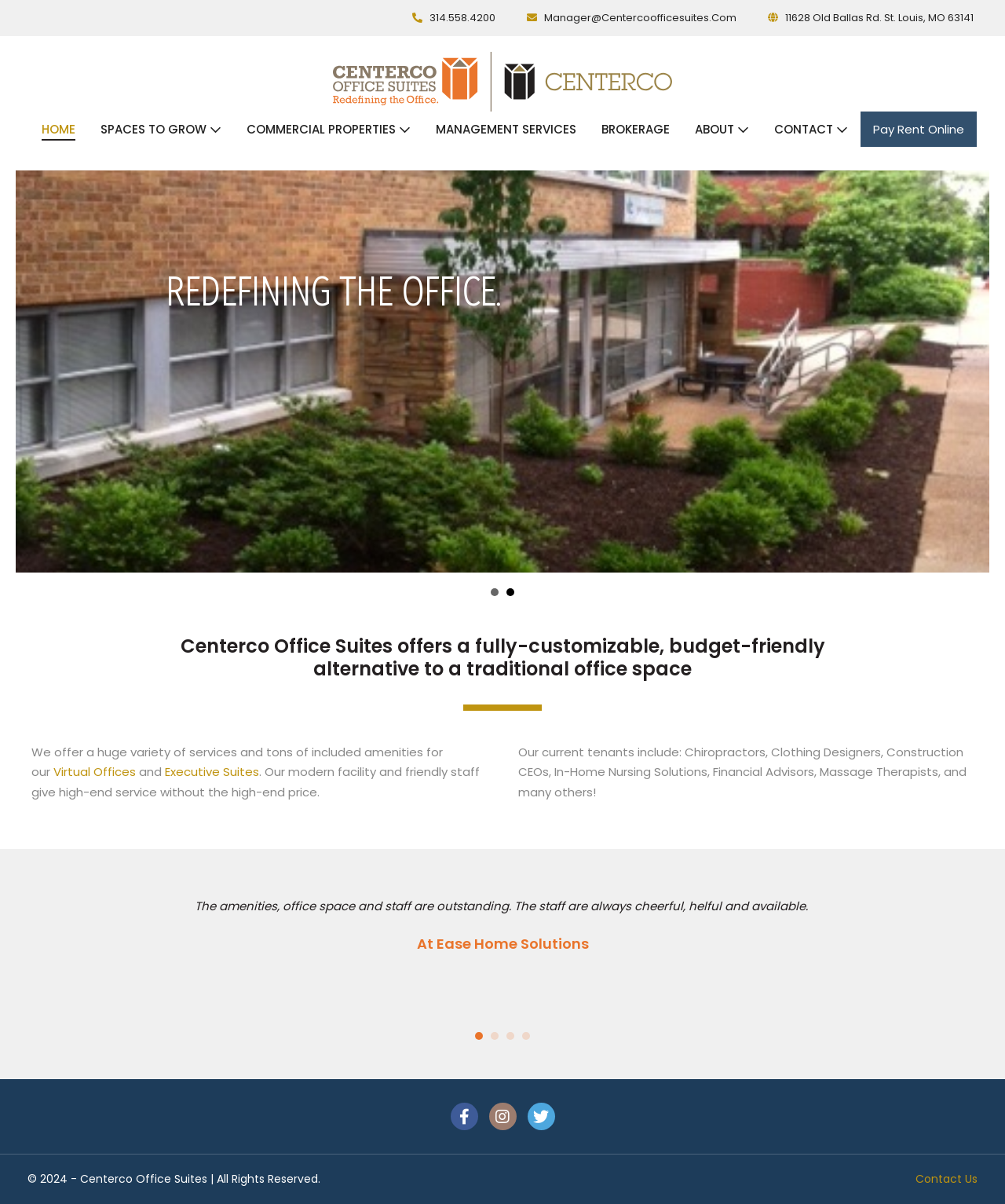Predict the bounding box of the UI element based on the description: "Brokerage". The coordinates should be four float numbers between 0 and 1, formatted as [left, top, right, bottom].

[0.586, 0.093, 0.679, 0.124]